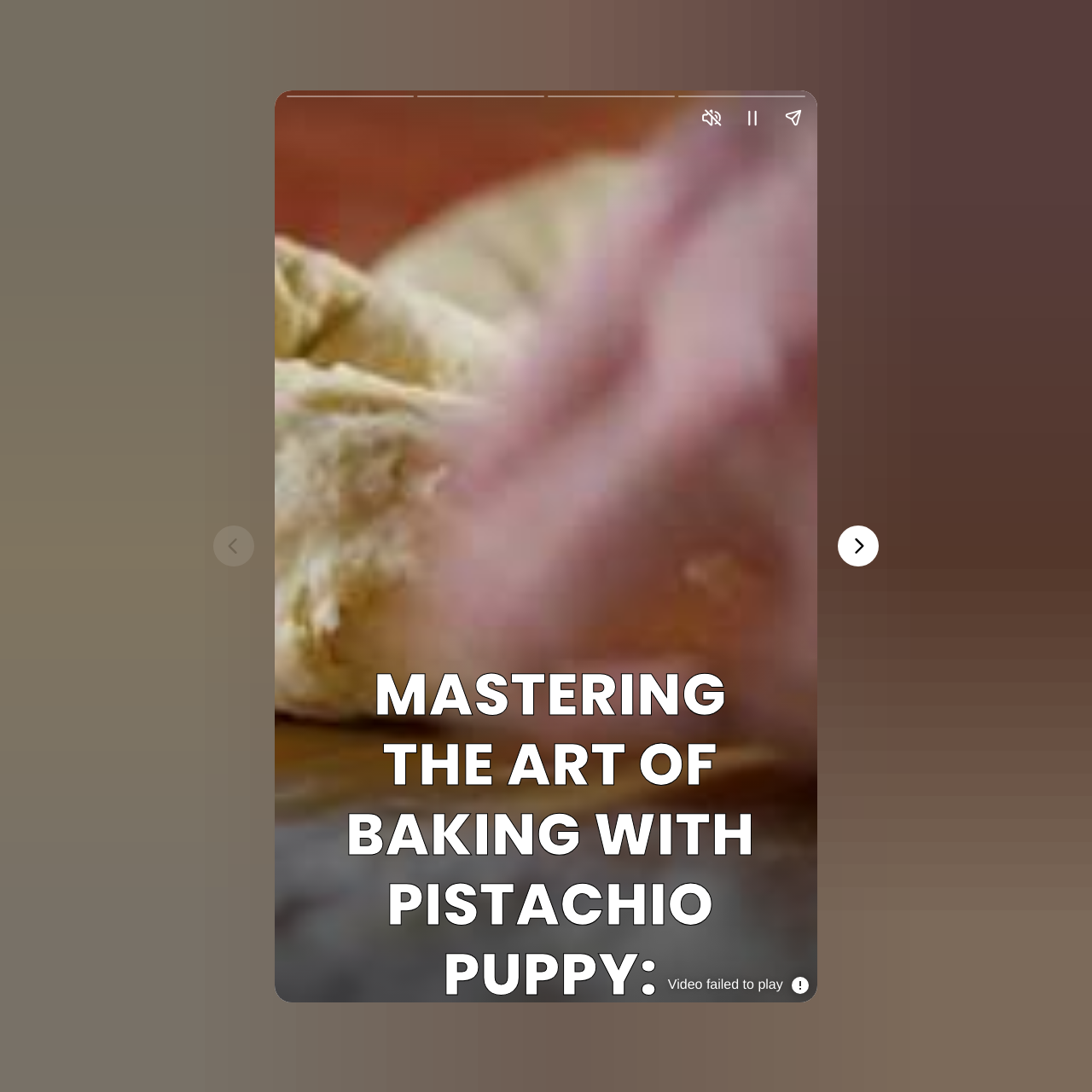Locate the headline of the webpage and generate its content.

MASTERING THE ART OF BAKING WITH PISTACHIO PUPPY: DELICIOUS DESSERTS AND PASTRIES